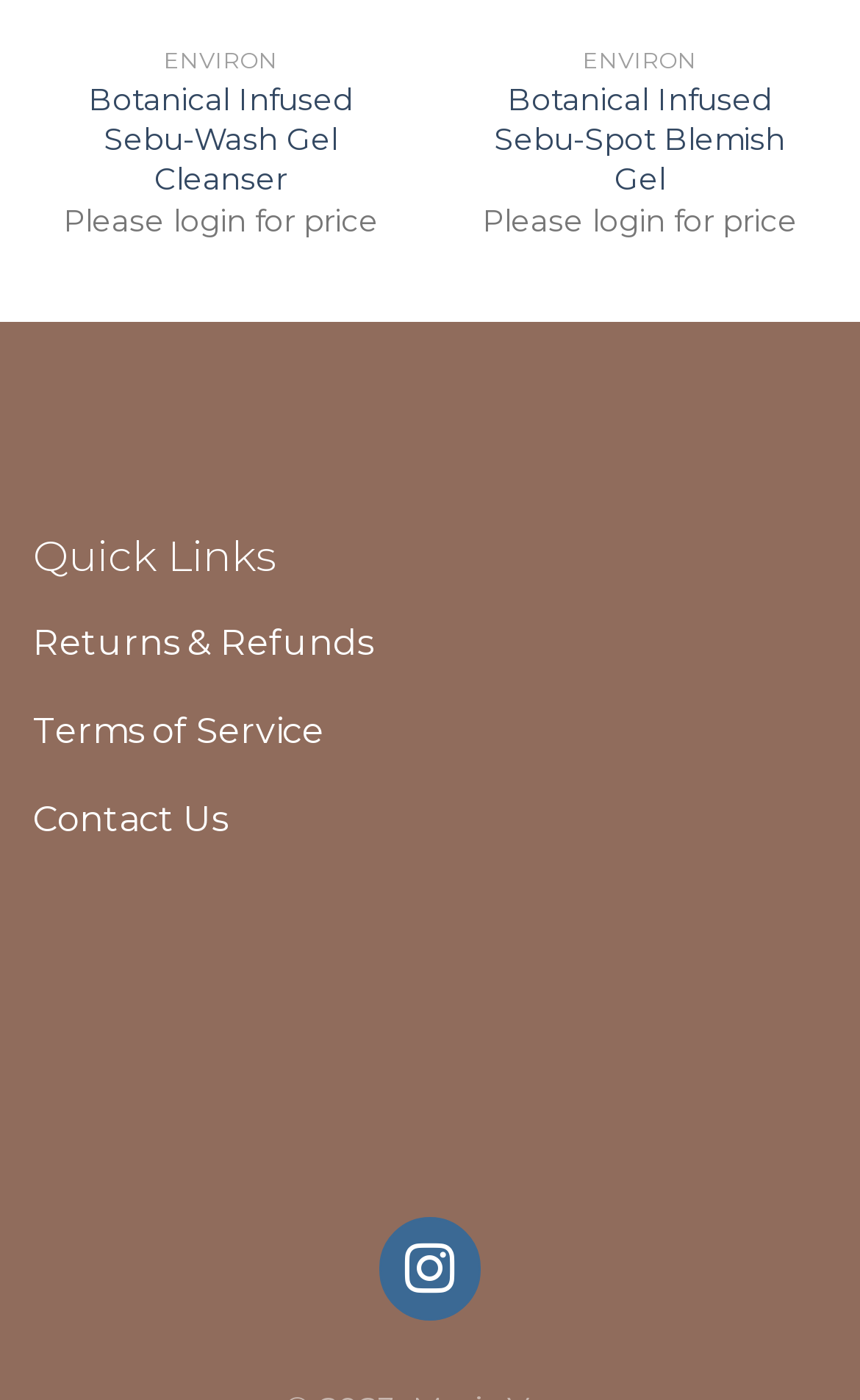Locate the bounding box of the user interface element based on this description: "Contact Us".

[0.038, 0.558, 0.962, 0.621]